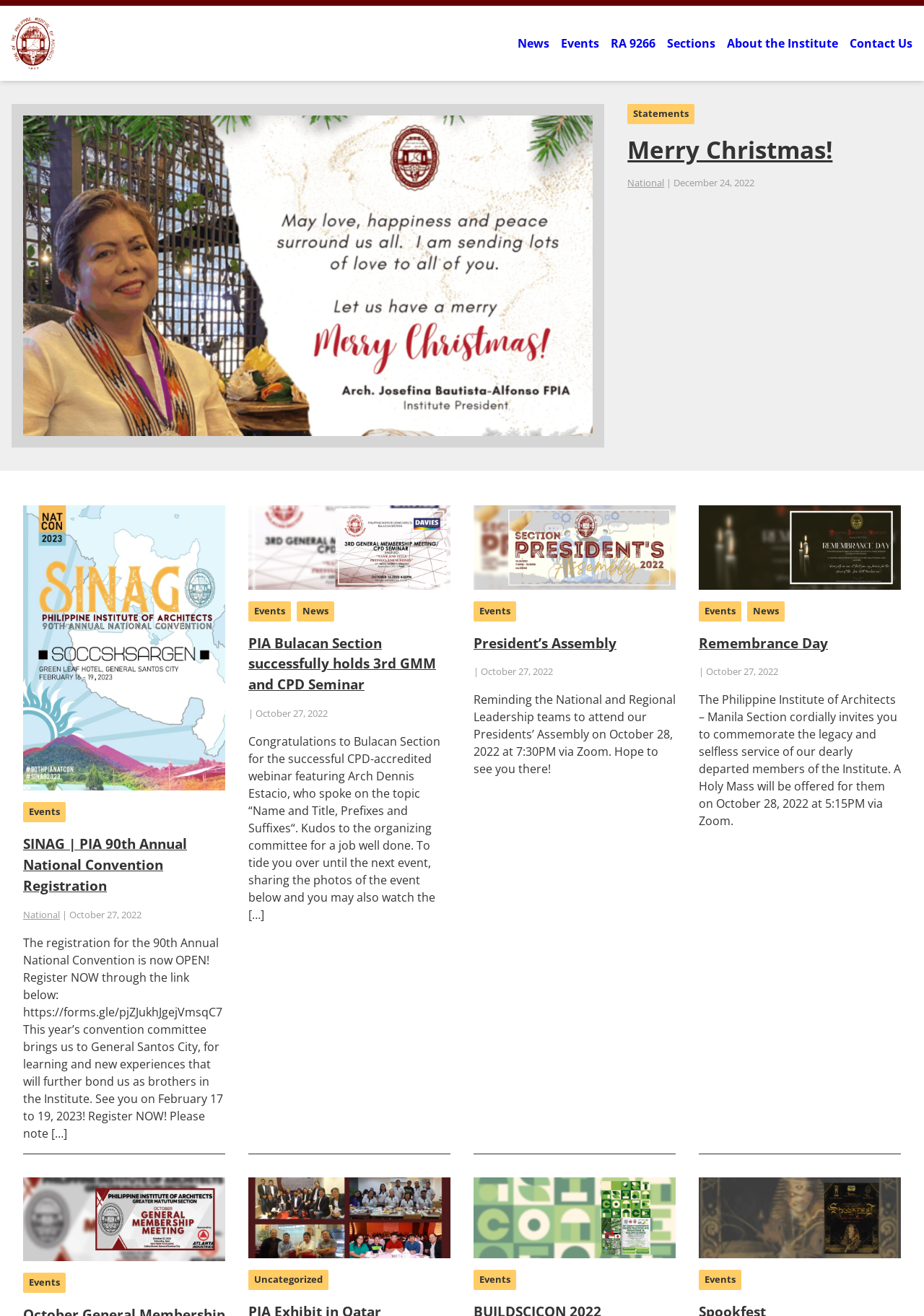Please find and report the bounding box coordinates of the element to click in order to perform the following action: "Click the 'Price & Dimensions' link". The coordinates should be expressed as four float numbers between 0 and 1, in the format [left, top, right, bottom].

None